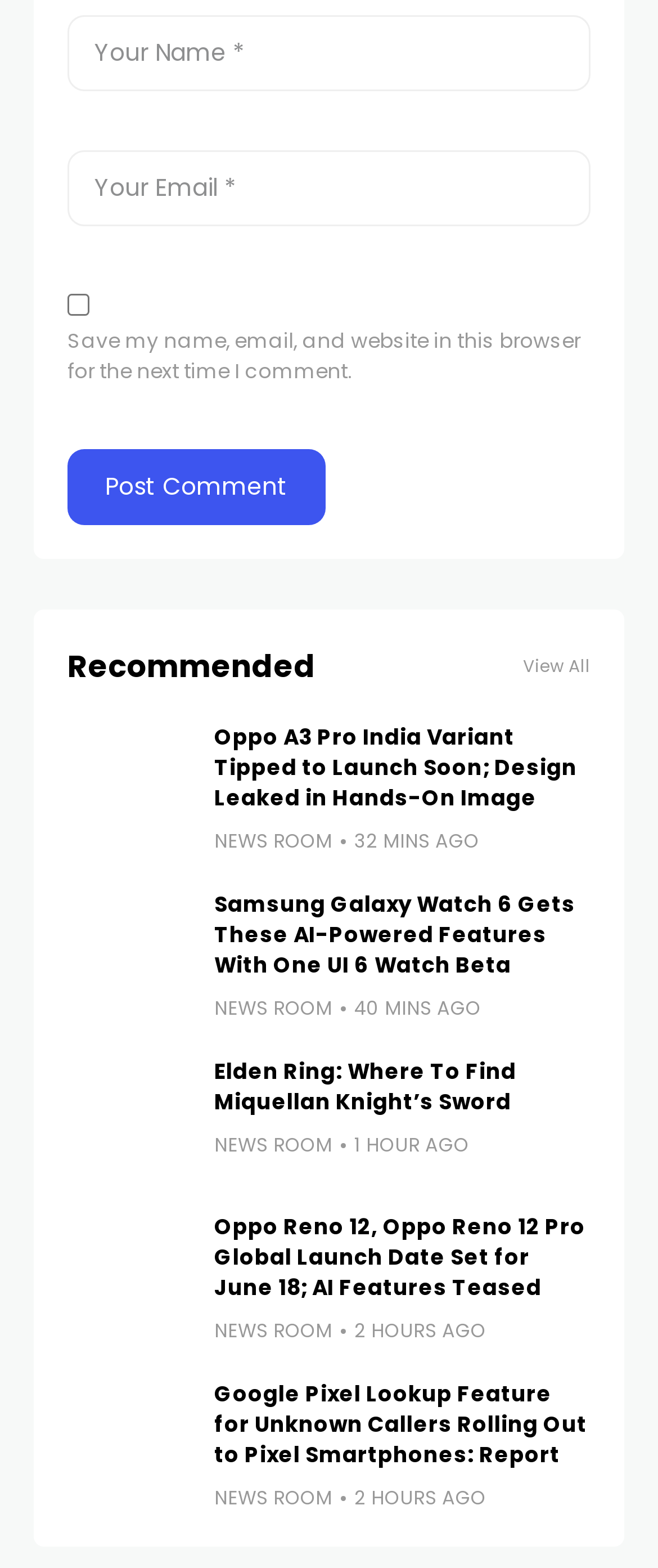Please indicate the bounding box coordinates for the clickable area to complete the following task: "Check the news from NEWS ROOM". The coordinates should be specified as four float numbers between 0 and 1, i.e., [left, top, right, bottom].

[0.326, 0.528, 0.505, 0.546]